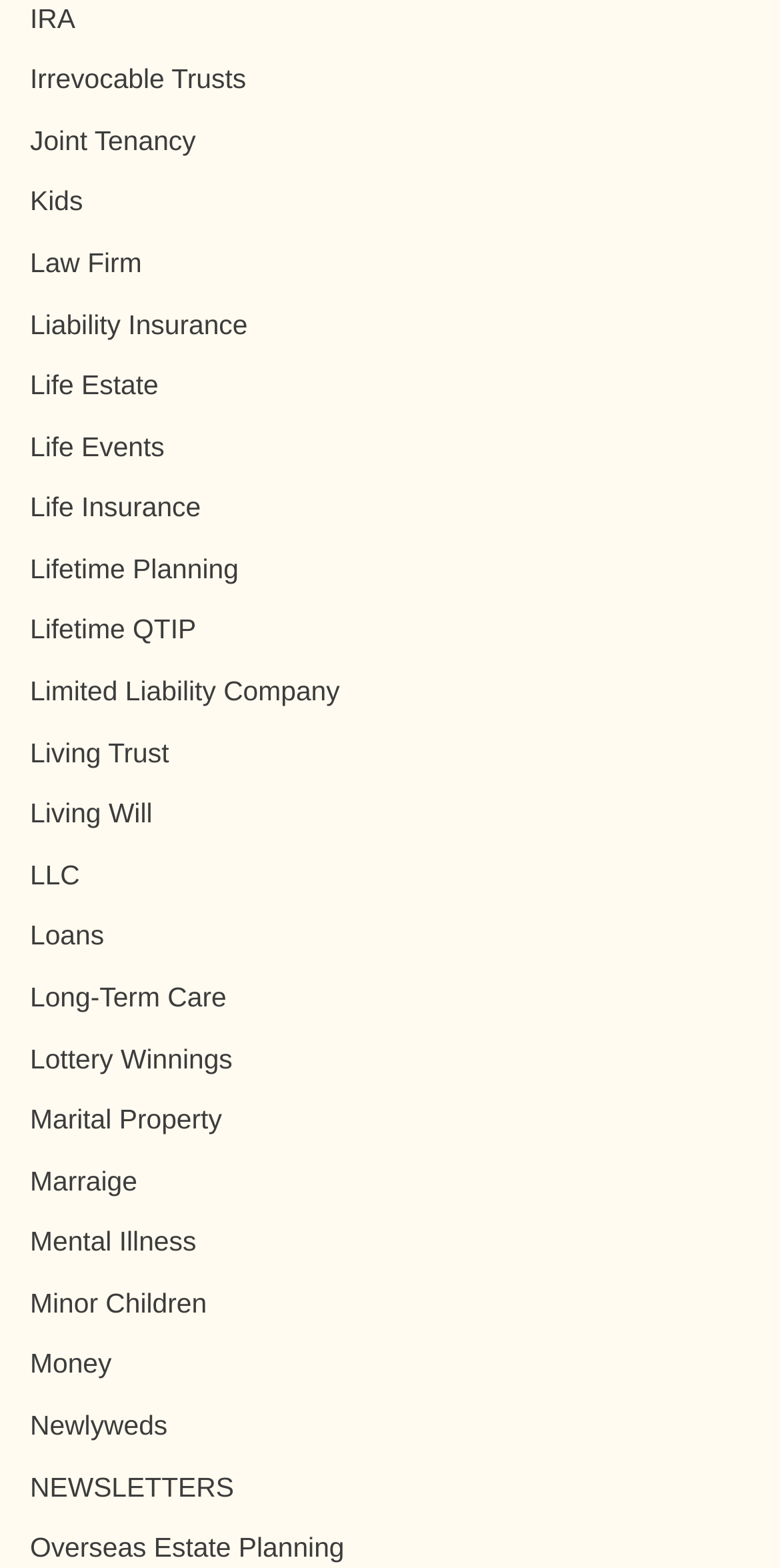Determine the bounding box coordinates for the HTML element mentioned in the following description: "Limited Liability Company". The coordinates should be a list of four floats ranging from 0 to 1, represented as [left, top, right, bottom].

[0.038, 0.431, 0.436, 0.45]